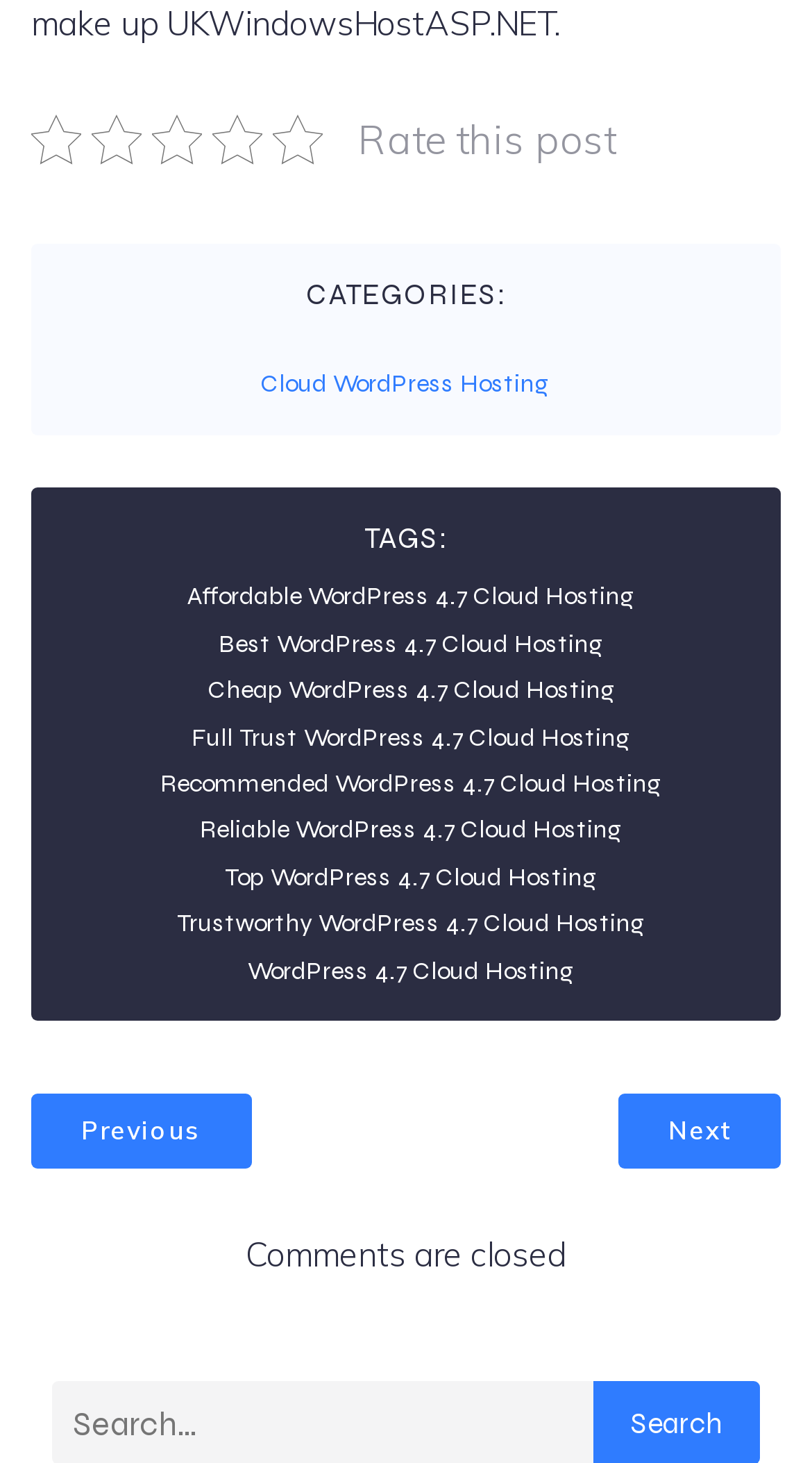Find the bounding box coordinates of the clickable element required to execute the following instruction: "Go to previous page". Provide the coordinates as four float numbers between 0 and 1, i.e., [left, top, right, bottom].

[0.038, 0.747, 0.31, 0.799]